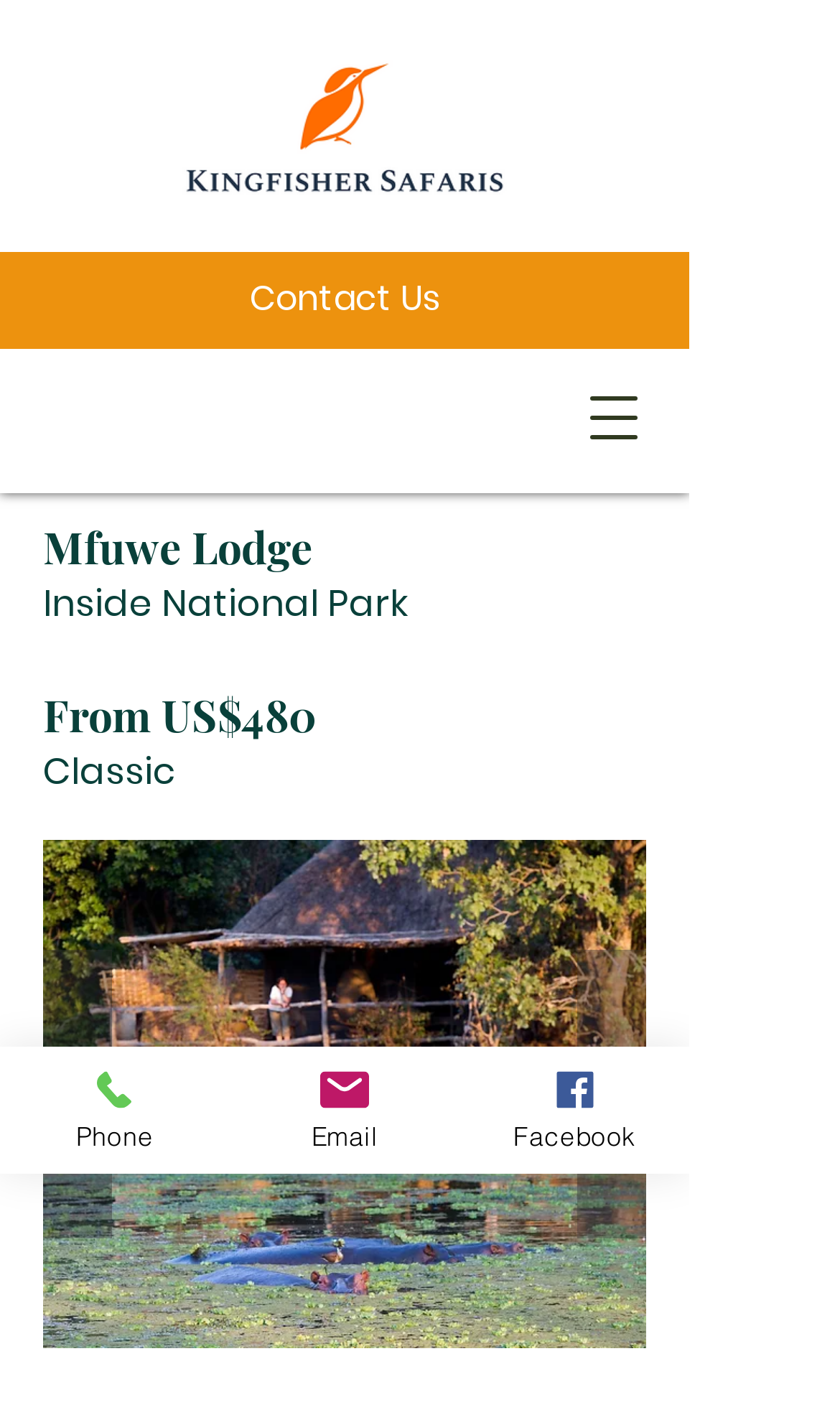Utilize the details in the image to give a detailed response to the question: How many images are in the slide show gallery?

The number of images in the slide show gallery can be found by looking at the text '1/6' which indicates that there are 6 images in total.